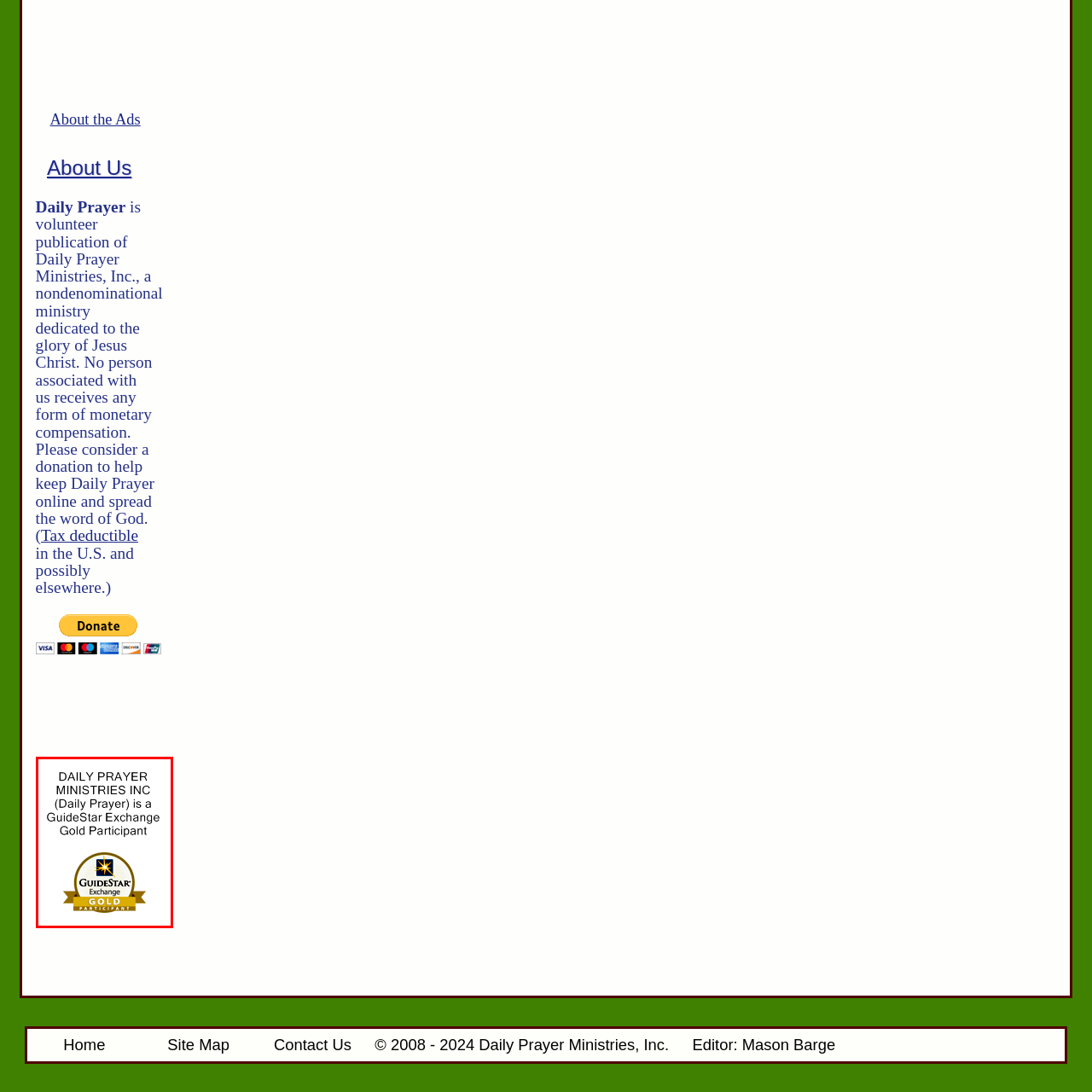Concentrate on the image section marked by the red rectangle and answer the following question comprehensively, using details from the image: What is the significance of the gold badge?

The gold badge is a symbolic representation of the organization's commitment to transparency and accountability in its operations, as indicated by the GuideStar logo. This is significant because it provides assurance to supporters about the organization's financial health and ethical practices.